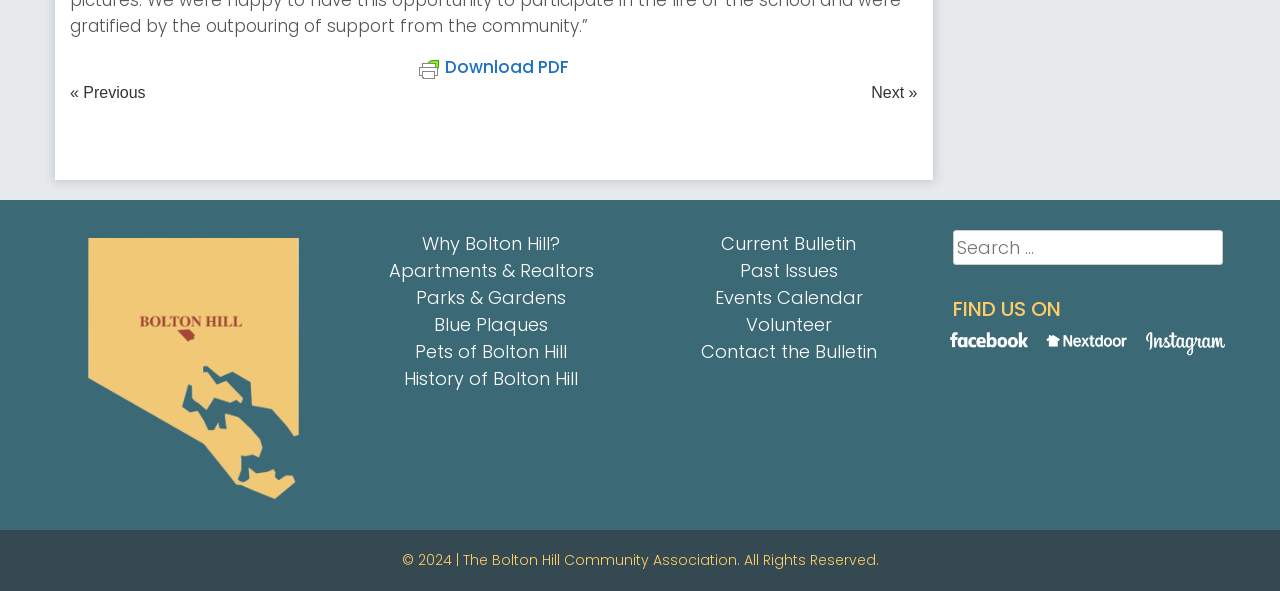Identify the bounding box coordinates for the UI element described by the following text: "Download PDF". Provide the coordinates as four float numbers between 0 and 1, in the format [left, top, right, bottom].

[0.327, 0.094, 0.444, 0.134]